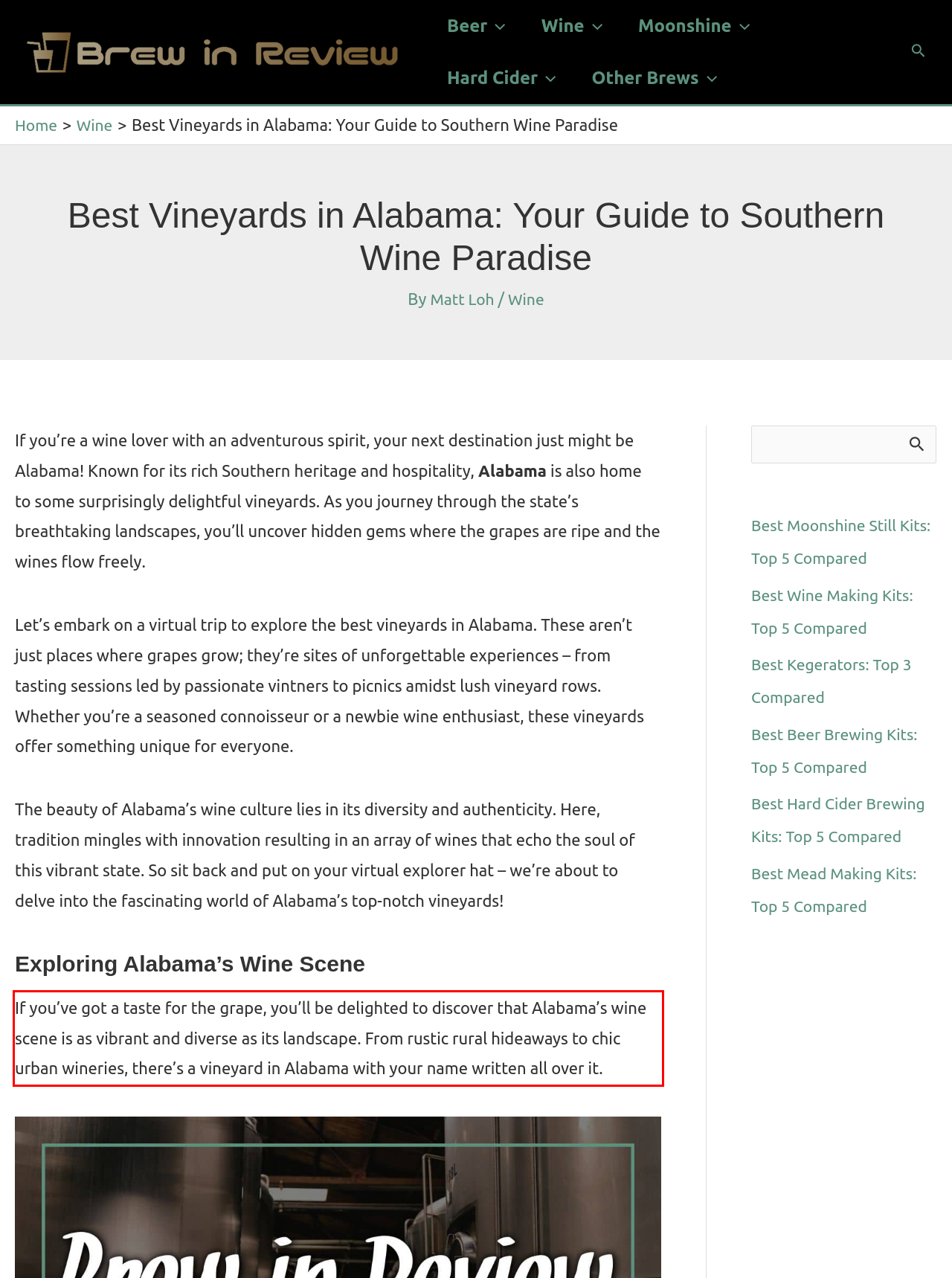Please look at the screenshot provided and find the red bounding box. Extract the text content contained within this bounding box.

If you’ve got a taste for the grape, you’ll be delighted to discover that Alabama’s wine scene is as vibrant and diverse as its landscape. From rustic rural hideaways to chic urban wineries, there’s a vineyard in Alabama with your name written all over it.